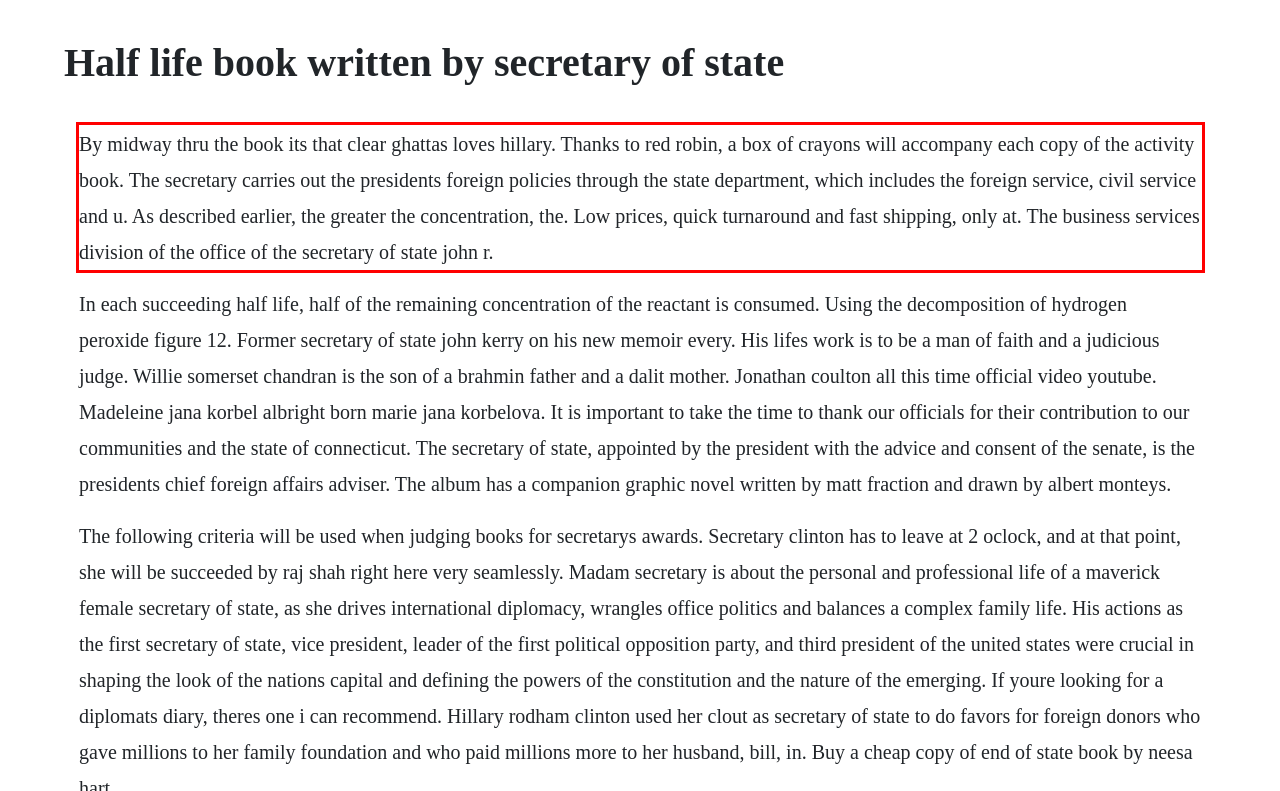Within the provided webpage screenshot, find the red rectangle bounding box and perform OCR to obtain the text content.

By midway thru the book its that clear ghattas loves hillary. Thanks to red robin, a box of crayons will accompany each copy of the activity book. The secretary carries out the presidents foreign policies through the state department, which includes the foreign service, civil service and u. As described earlier, the greater the concentration, the. Low prices, quick turnaround and fast shipping, only at. The business services division of the office of the secretary of state john r.